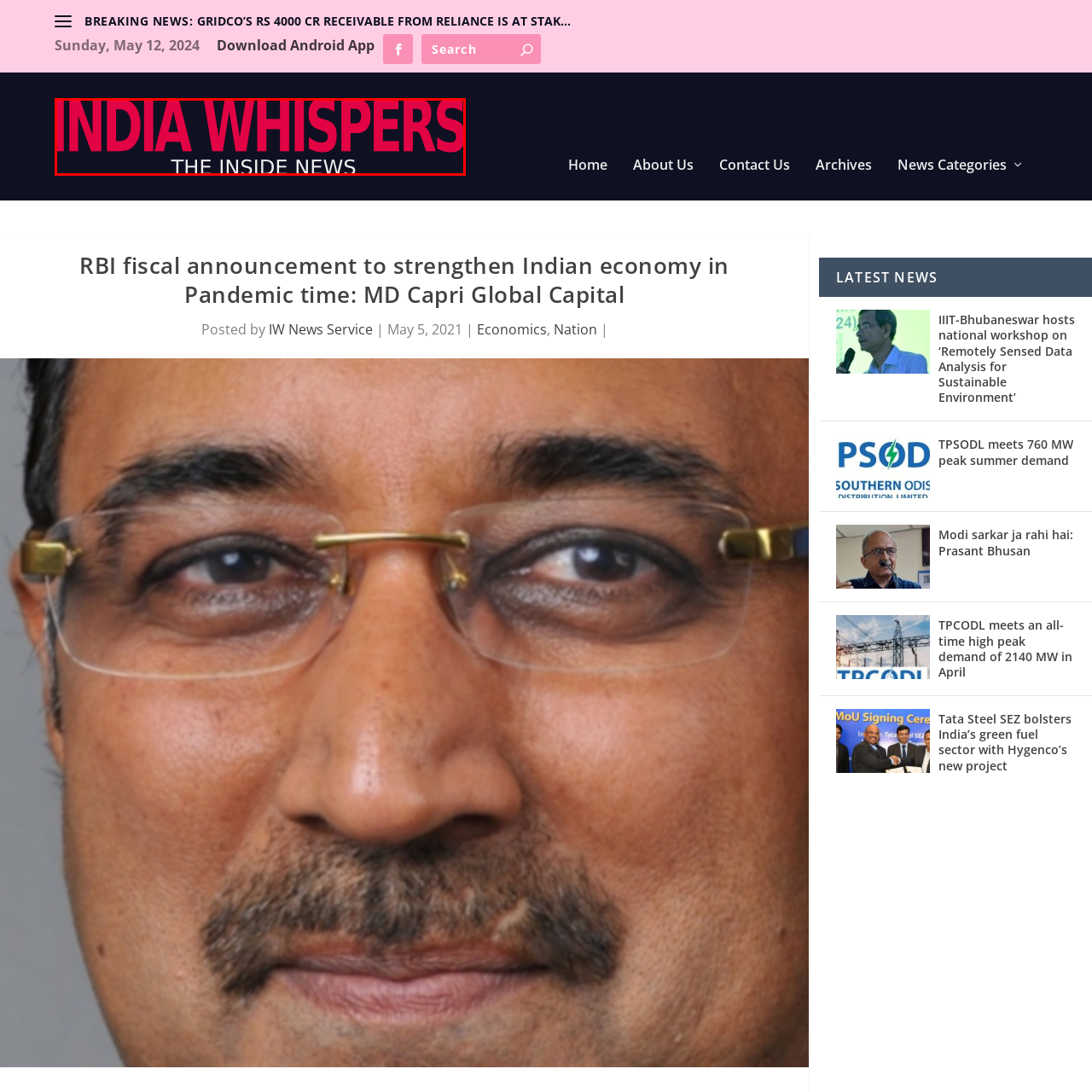Focus on the image confined within the red boundary and provide a single word or phrase in response to the question:
What type of typography is used in the logo?

Modern